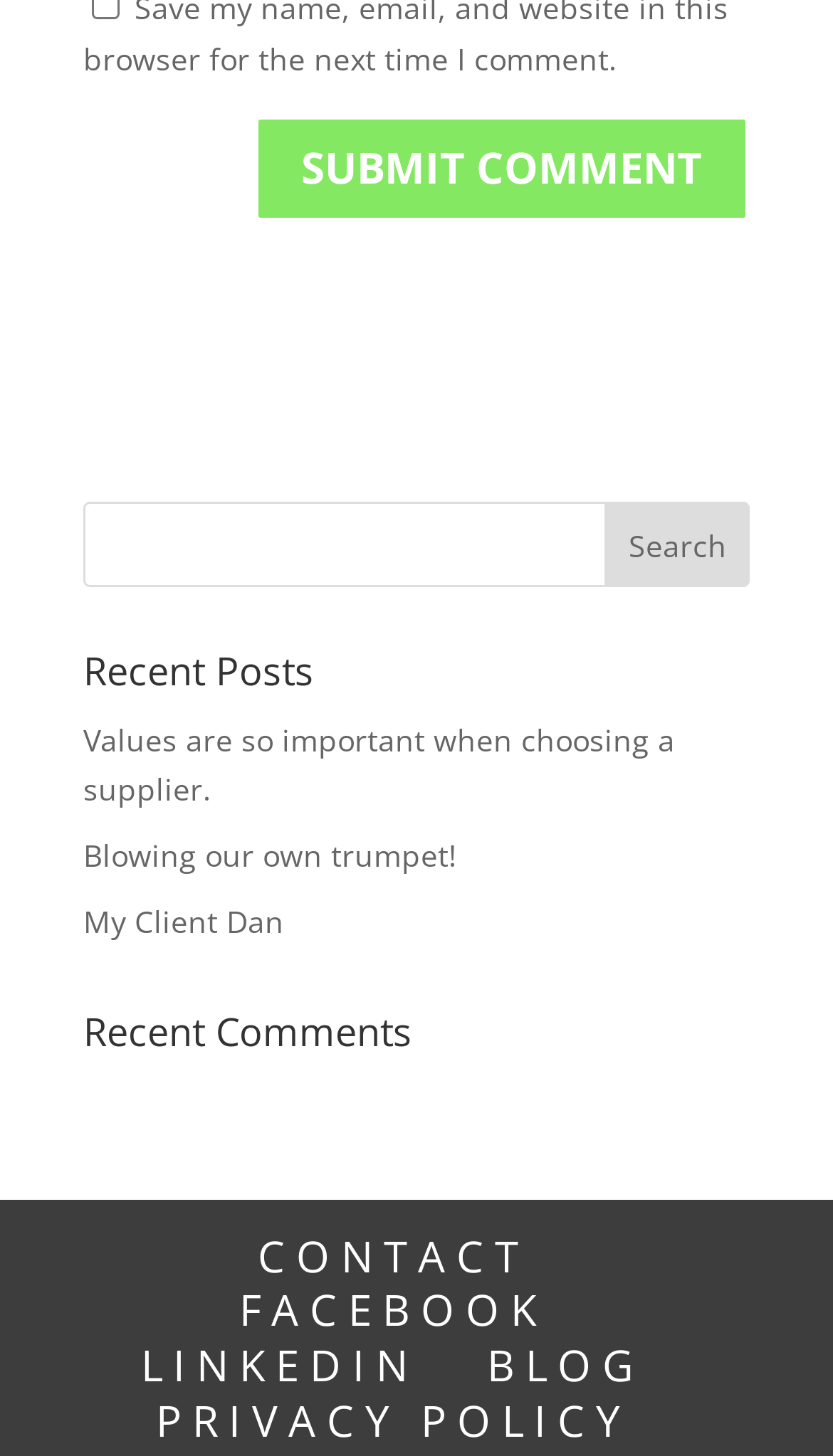Determine the bounding box coordinates for the UI element matching this description: "My Client Dan".

[0.1, 0.619, 0.341, 0.647]